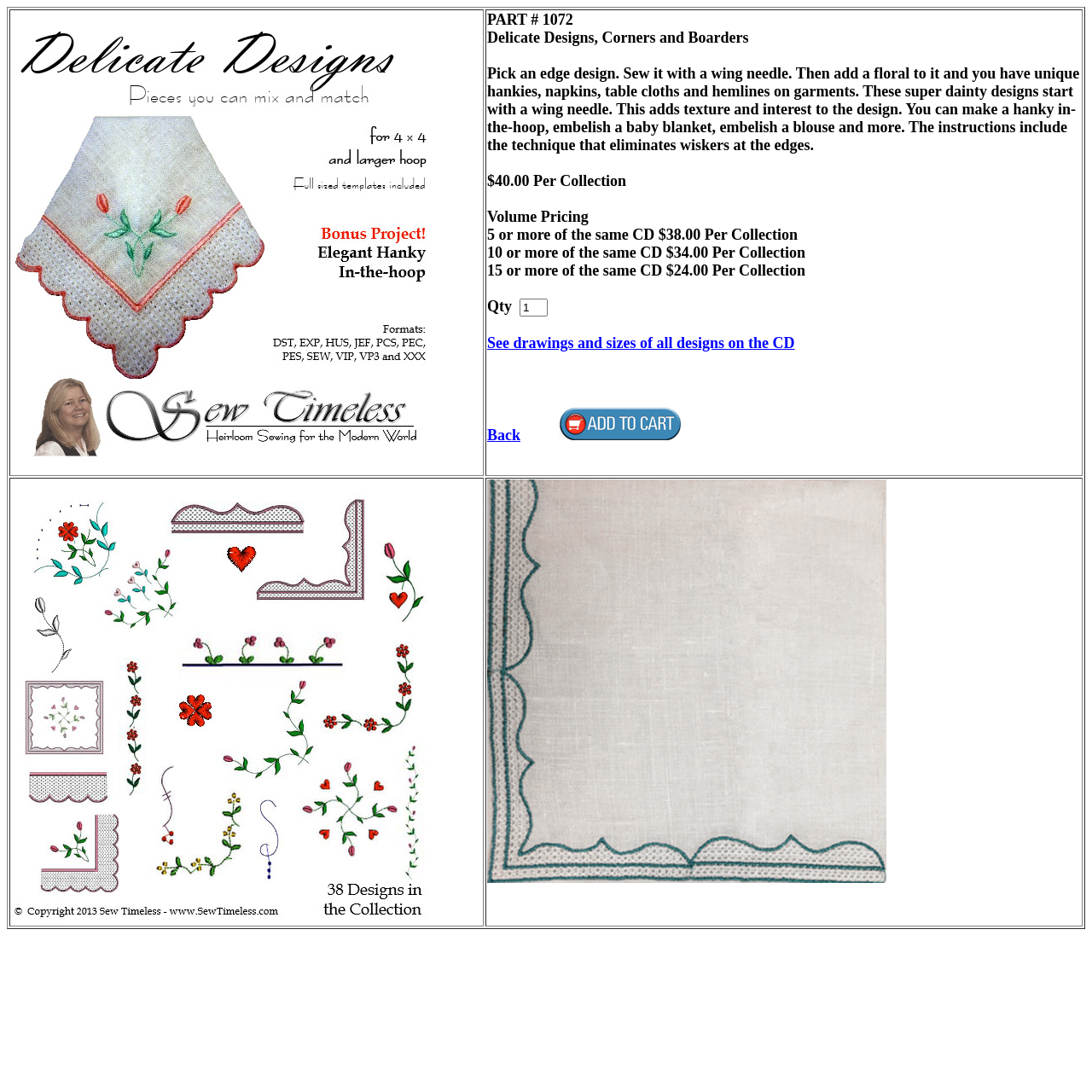Give a detailed account of the webpage's layout and content.

This webpage is a product detail page for "Sew Timeless" with a focus on a specific product. At the top, there is a table with two rows, each containing two grid cells. The first grid cell in the top row displays a missing product photo, accompanied by a detailed product description. The description explains that the product is a collection of delicate designs for sewing, including corners and borders, which can be used to create unique hankies, napkins, and tablecloths. It also mentions the price and volume pricing discounts.

To the right of the product description, there is a section with volume pricing information, including discounts for purchasing 5, 10, or 15 collections. Below this, there is a quantity input field with a default value of 1, followed by a link to view drawings and sizes of all designs on the CD, and a "Back" link. Finally, there is an "Add to Cart" button.

In the second row, there are two grid cells, each containing a product photo. The first photo is smaller and appears to be a thumbnail, while the second photo is larger and takes up most of the width of the page.